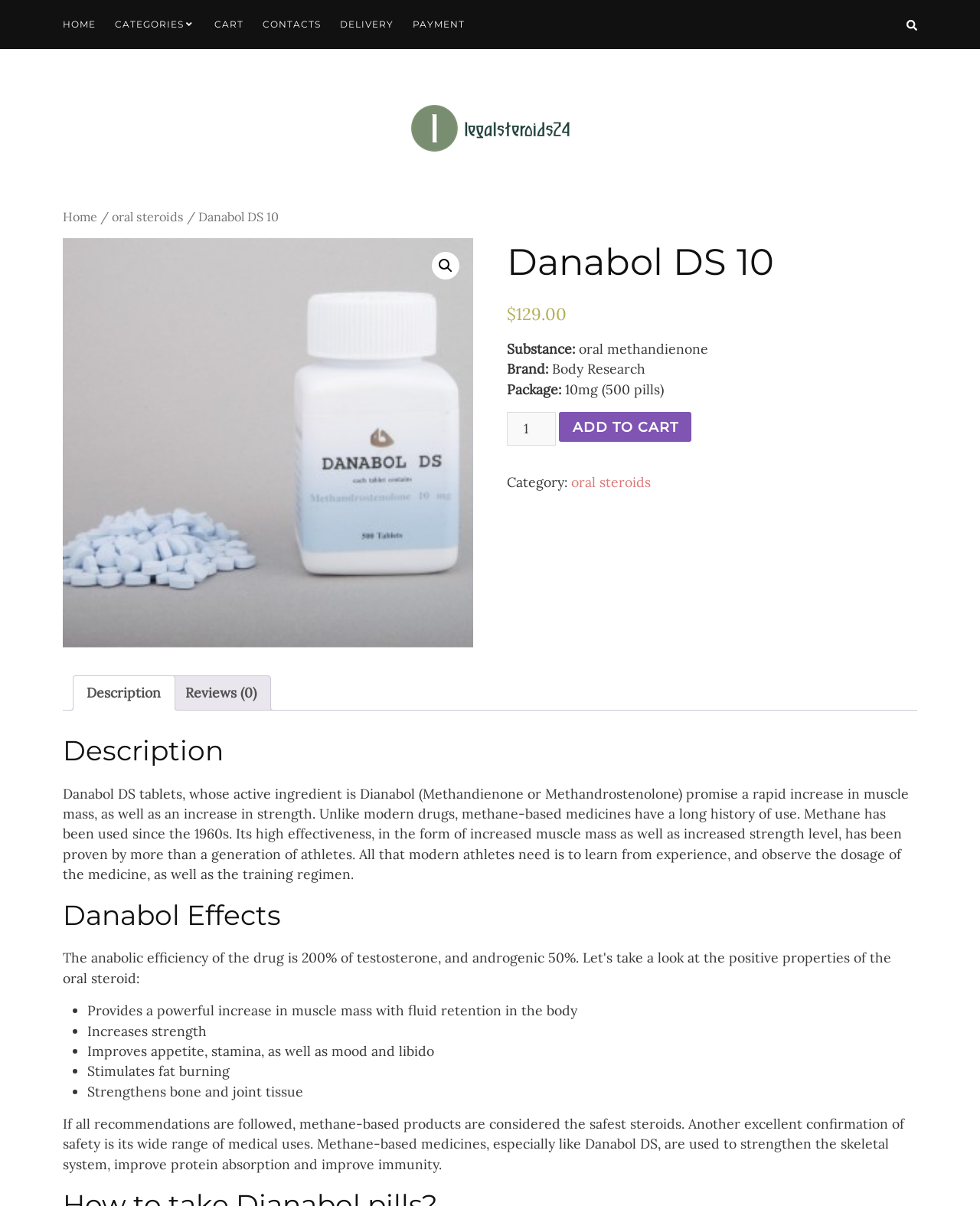Utilize the information from the image to answer the question in detail:
What is the effect of Danabol DS 10 on muscle mass?

According to the webpage, Danabol DS 10 promises a rapid increase in muscle mass, as mentioned in the product description.